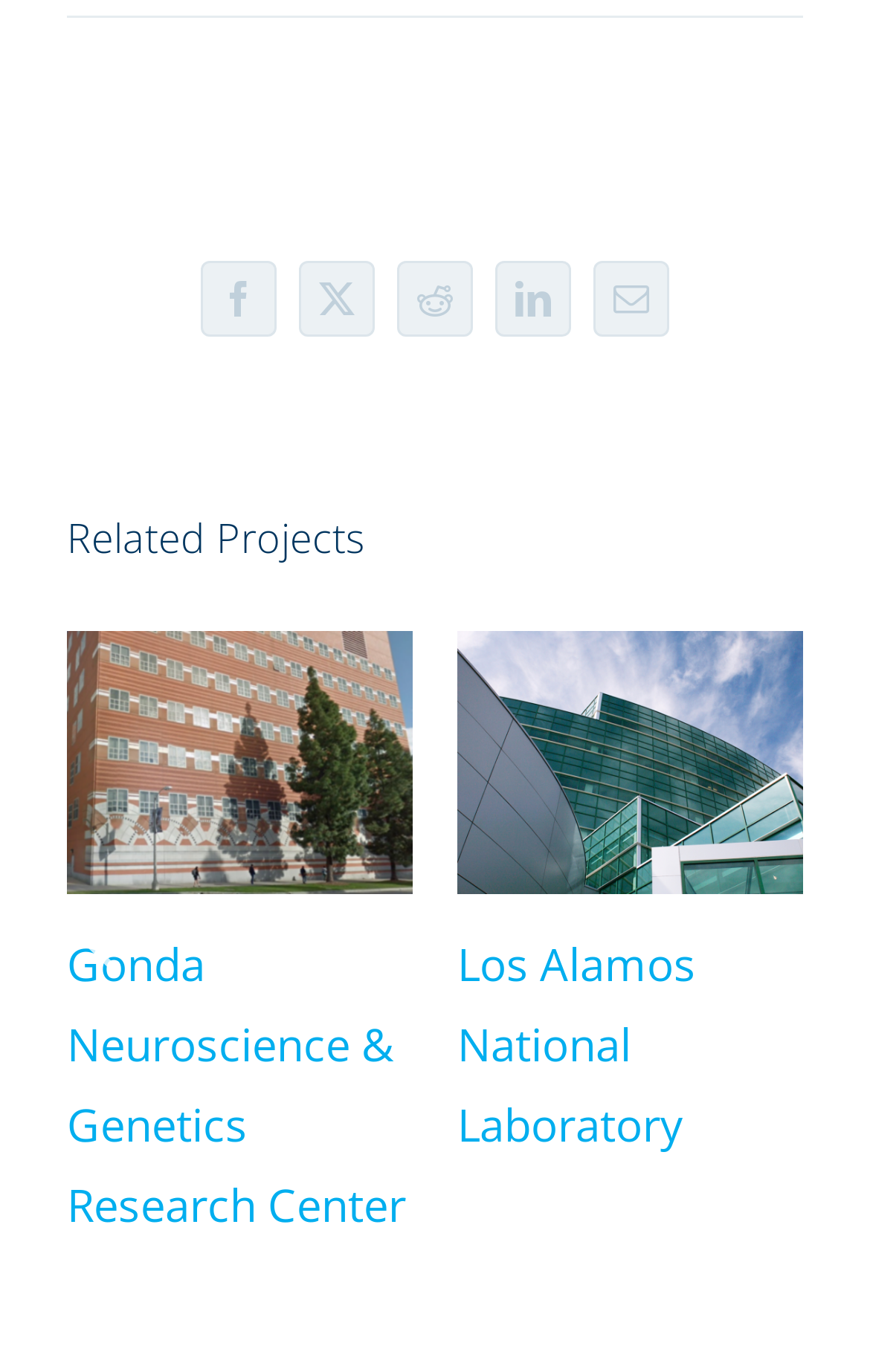From the image, can you give a detailed response to the question below:
How many social media links are there?

I counted the number of social media links at the top of the webpage, which are Facebook, X, Reddit, LinkedIn, and Email.